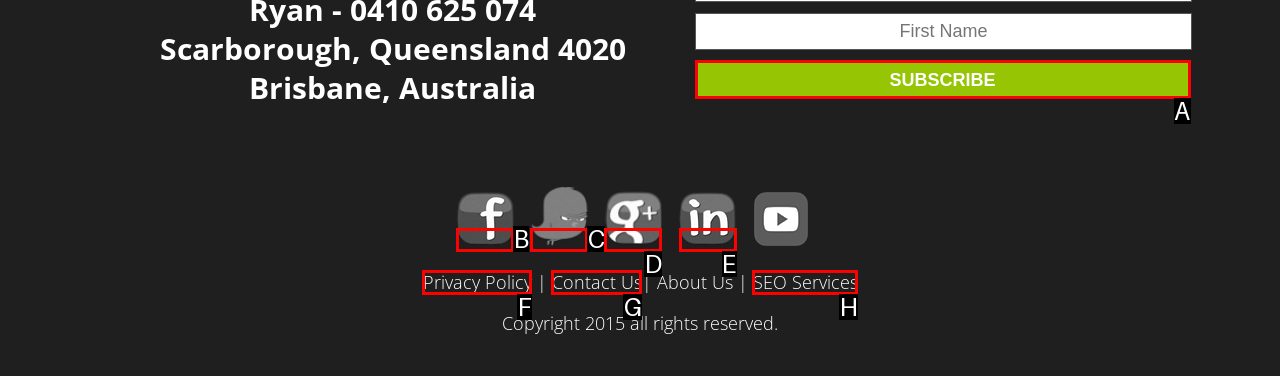Tell me the letter of the UI element to click in order to accomplish the following task: Subscribe
Answer with the letter of the chosen option from the given choices directly.

A